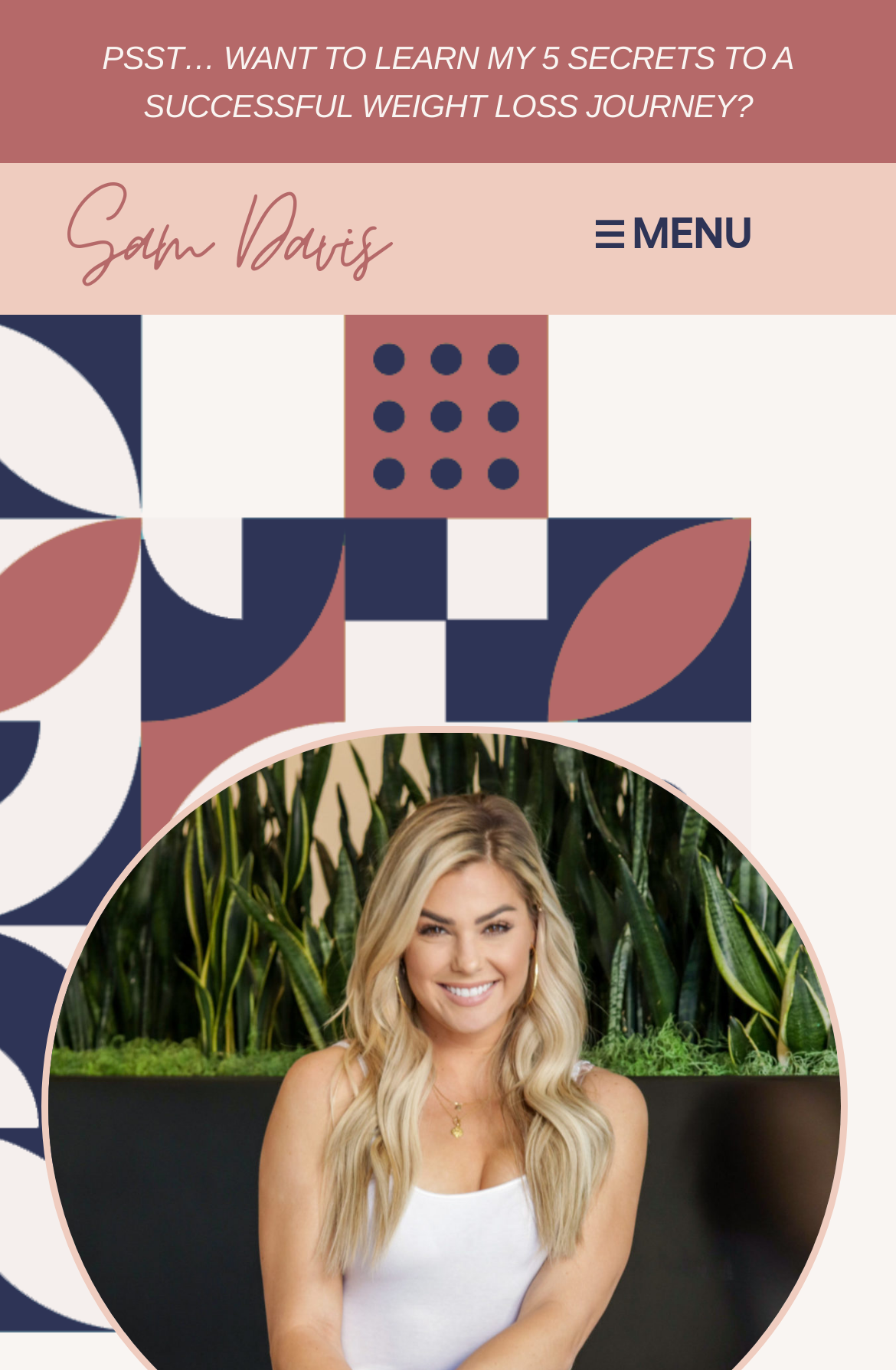Determine the bounding box coordinates for the UI element described. Format the coordinates as (top-left x, top-left y, bottom-right x, bottom-right y) and ensure all values are between 0 and 1. Element description: Sam Davis

[0.076, 0.122, 0.424, 0.234]